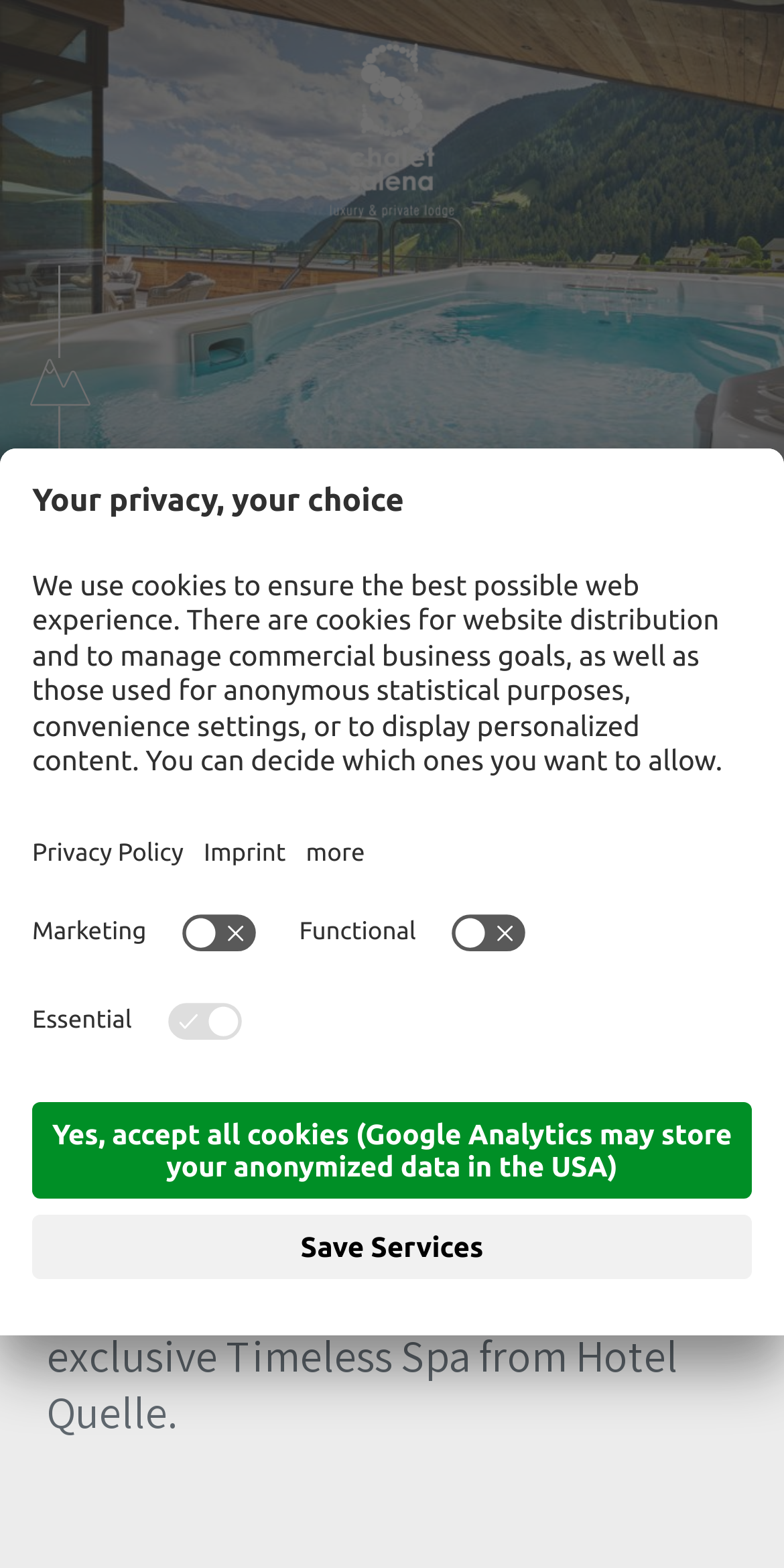Detail the various sections and features of the webpage.

The webpage is about Chalet Salena Dolomites, a luxury penthouse spa chalet experience. At the top, there is a prominent image spanning the entire width of the page, showcasing the chalet. Below this image, there is a heading that reads "The exclusive penthouse spa chalet experience" followed by three paragraphs of text that describe the chalet experience, its amenities, and services.

On the top-right corner, there are five links: "Chalet Salena 2020", "MENU", "PHOTOS", "VOUCHER", and "PHONE", each accompanied by a small icon. Below these links, there is a "BOOKING" link.

On the bottom-left corner, there is a button labeled "Open Privacy Settings" which, when clicked, opens a modal dialog box titled "Your privacy, your choice". This dialog box explains the use of cookies on the website and allows users to customize their cookie preferences. The dialog box contains three sections: "Marketing", "Functional", and "Essential", each with a switch to toggle the corresponding cookie type. There are also two buttons: "Save Services" and "Yes, accept all cookies".

Throughout the page, there are several images, including a large background image that spans the entire width of the page, and smaller icons accompanying the links and buttons.